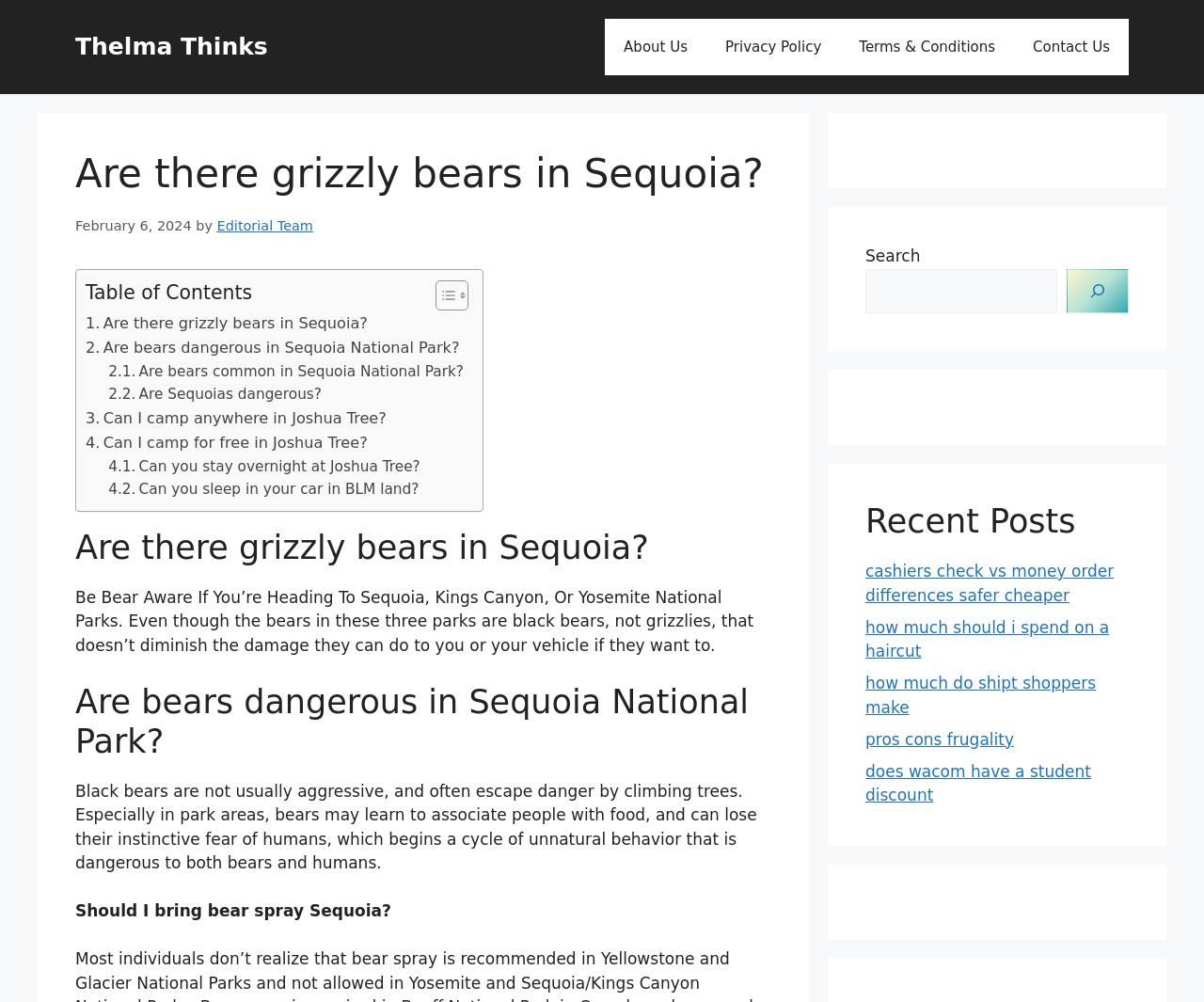Indicate the bounding box coordinates of the clickable region to achieve the following instruction: "Check the 'Recent Posts' section."

[0.719, 0.5, 0.938, 0.54]